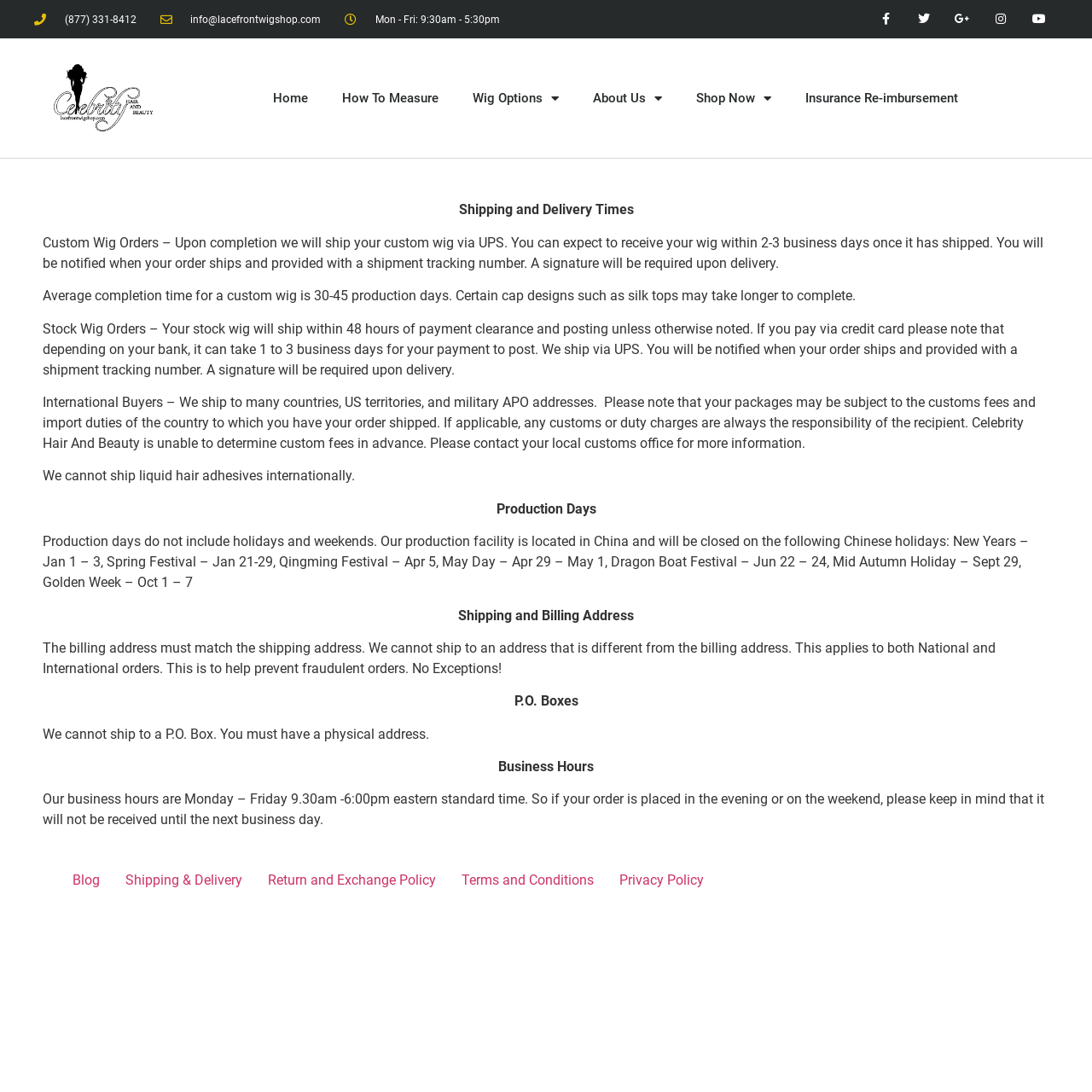Find the bounding box coordinates for the area you need to click to carry out the instruction: "Click on the 'Explore' link". The coordinates should be four float numbers between 0 and 1, indicated as [left, top, right, bottom].

None